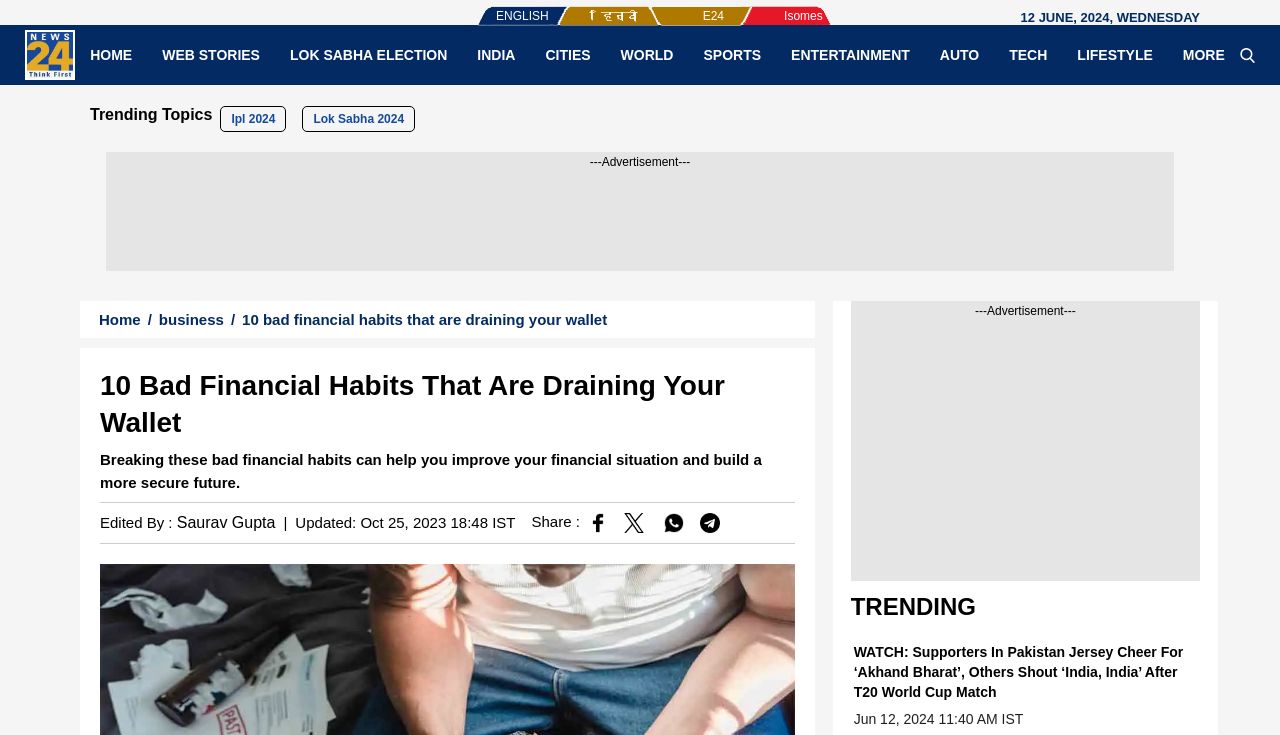Indicate the bounding box coordinates of the element that needs to be clicked to satisfy the following instruction: "Click on the 'Saurav Gupta' link". The coordinates should be four float numbers between 0 and 1, i.e., [left, top, right, bottom].

[0.138, 0.7, 0.215, 0.723]